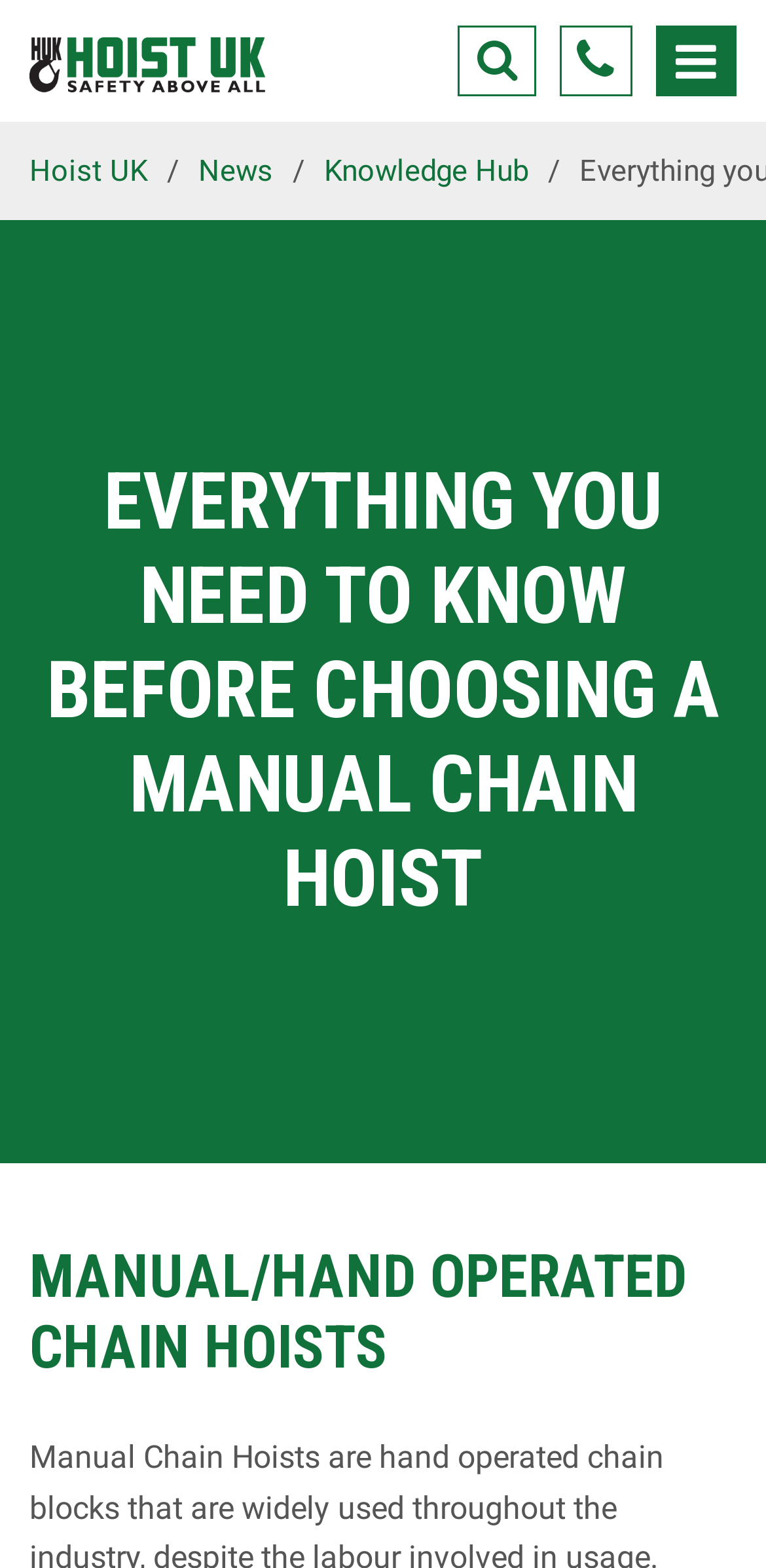Use a single word or phrase to answer the question:
What is the name of the company?

Hoist UK